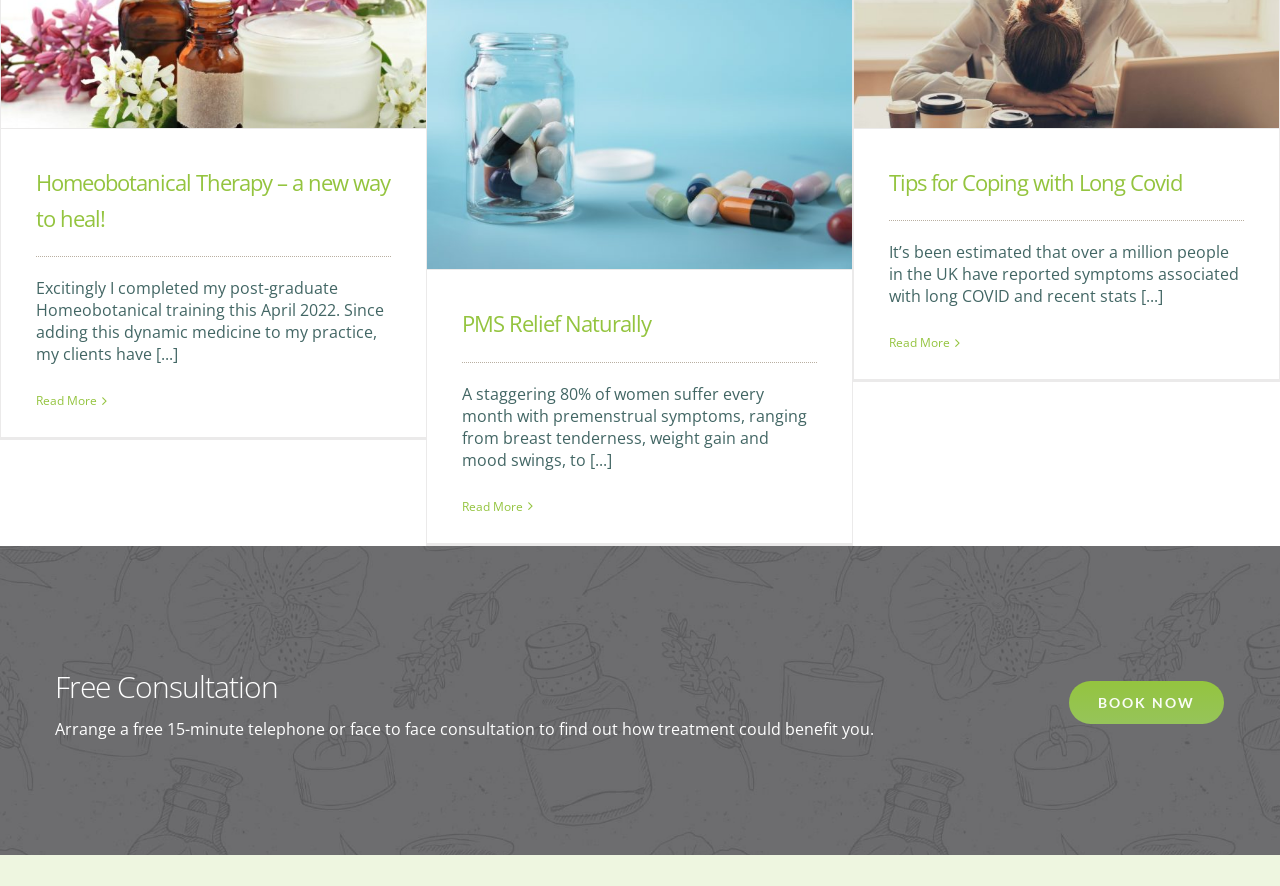What is the estimated number of people in the UK with long COVID symptoms?
Please provide a single word or phrase as your answer based on the image.

over a million